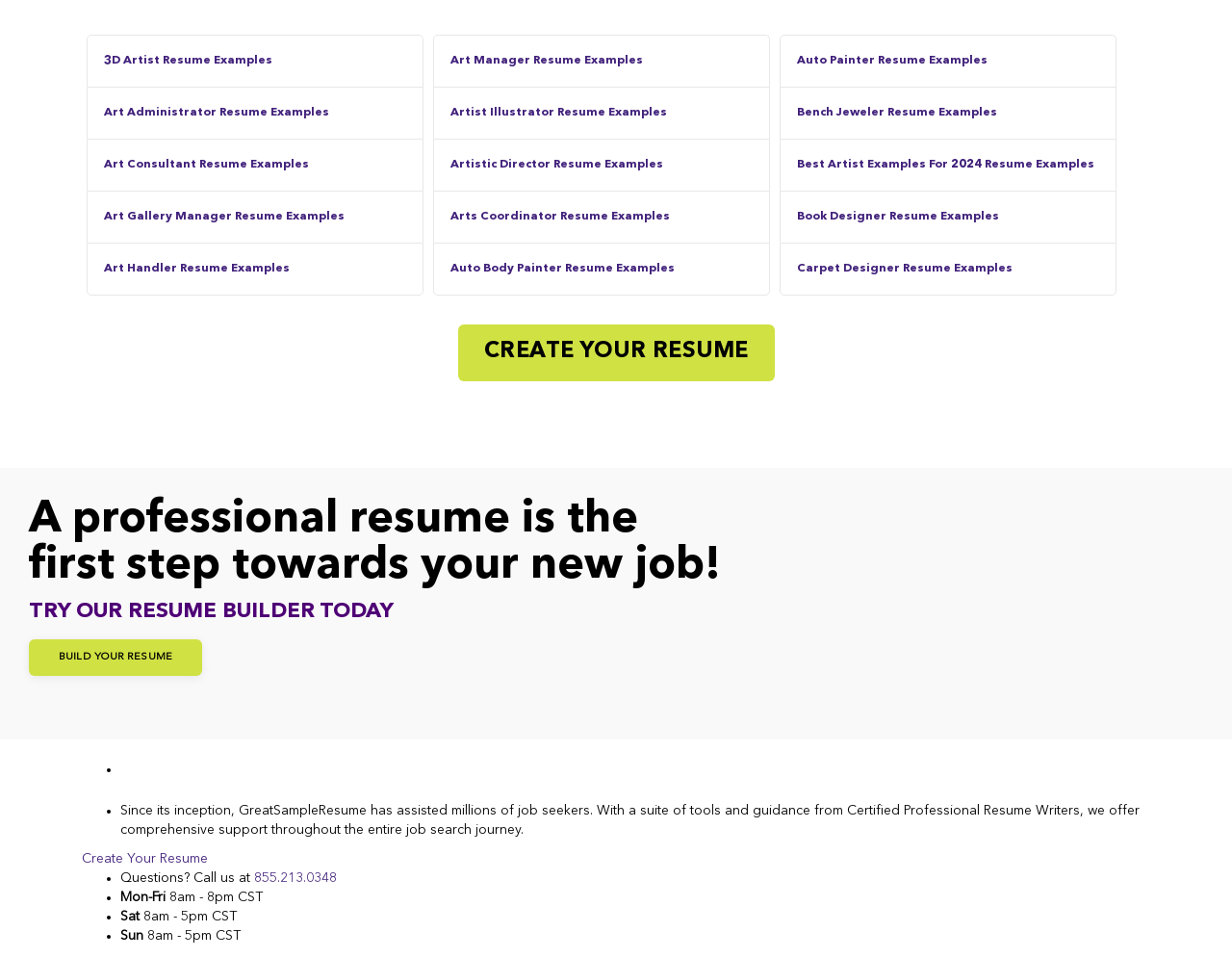Based on the description "Stockists", find the bounding box of the specified UI element.

None